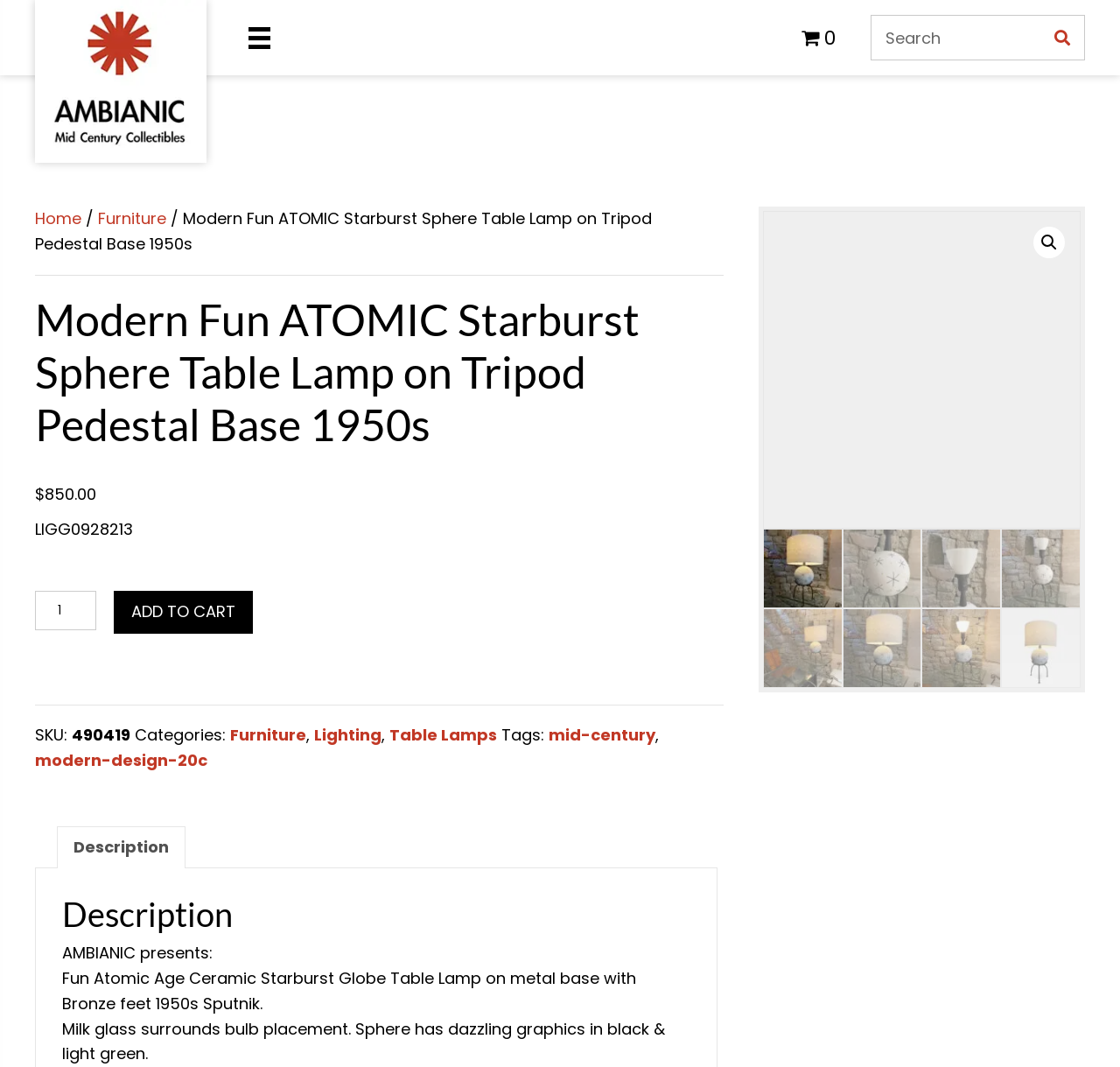Pinpoint the bounding box coordinates of the clickable element to carry out the following instruction: "Go to home page."

[0.031, 0.194, 0.073, 0.215]